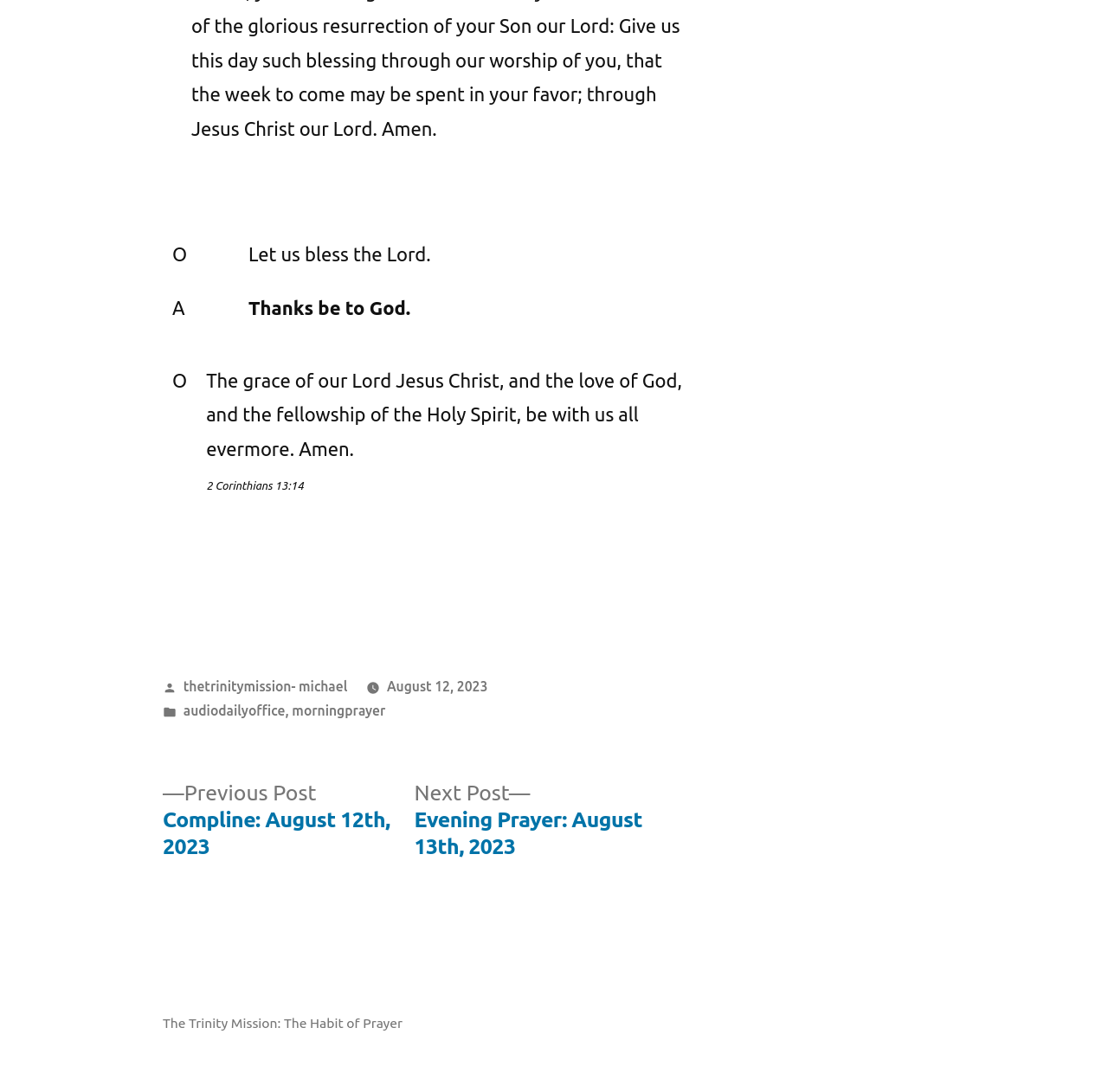Please use the details from the image to answer the following question comprehensively:
What is the category of this post?

I found the category of this post by looking at the FooterAsNonLandmark element, which contains a StaticText element with the text 'Posted in', followed by a link element with the text 'audiodailyoffice', a comma, and another link element with the text 'morningprayer'.